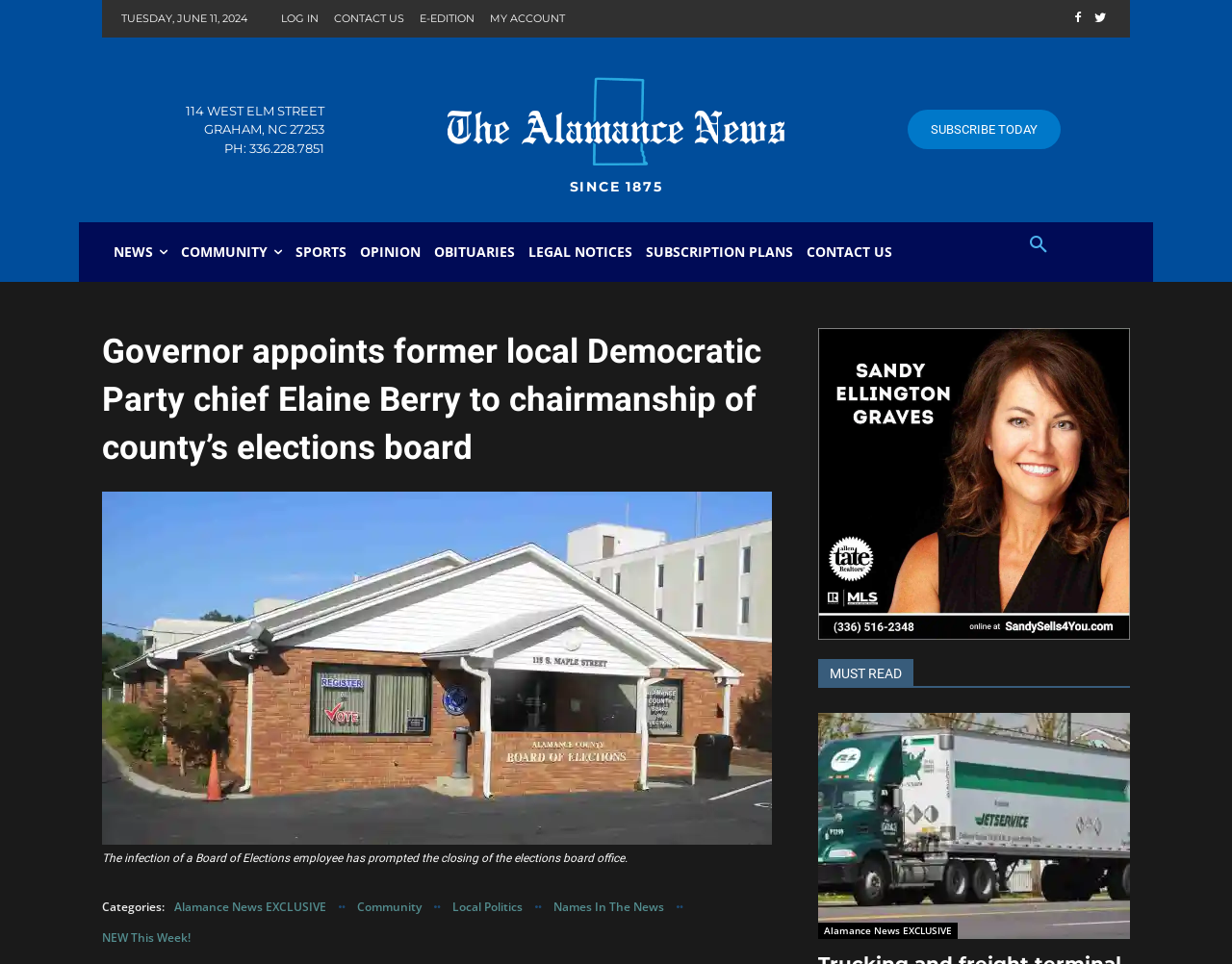Give a one-word or short phrase answer to the question: 
What is the date displayed at the top of the webpage?

TUESDAY, JUNE 11, 2024